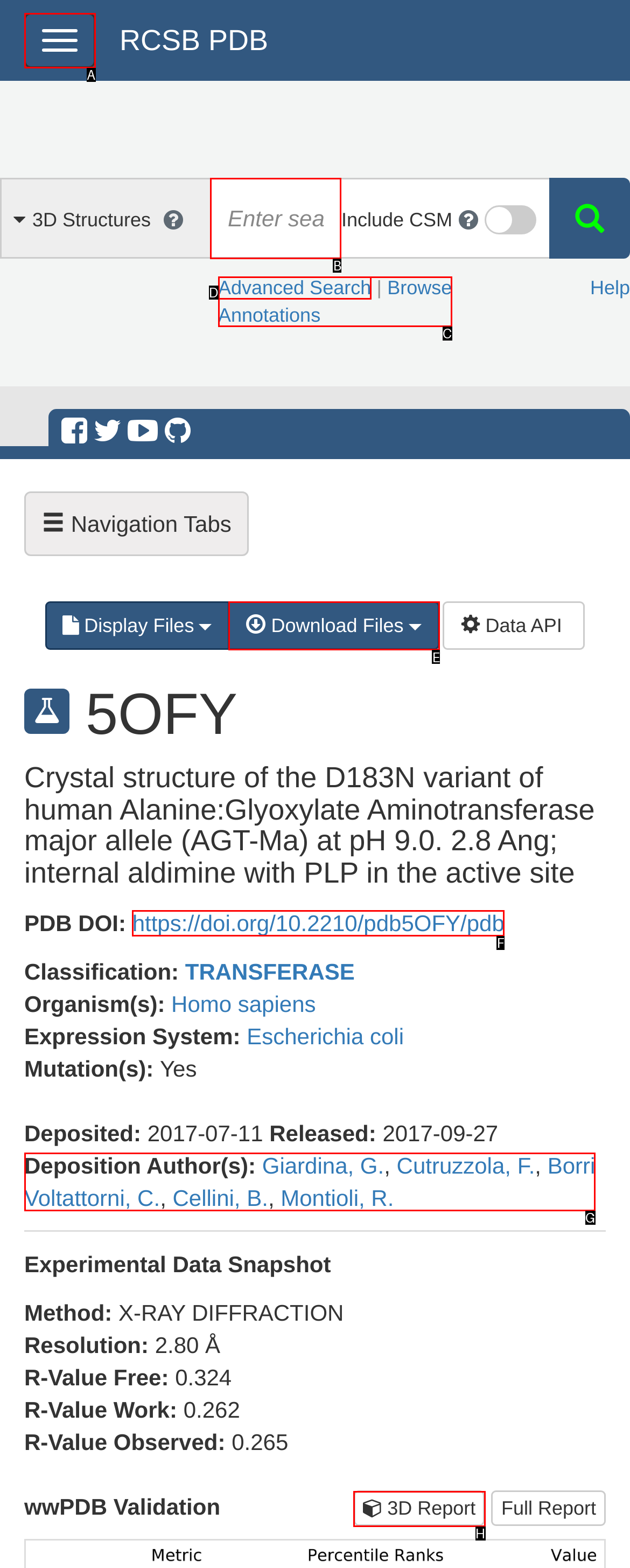Based on the element described as: Borri Voltattorni, C.
Find and respond with the letter of the correct UI element.

G